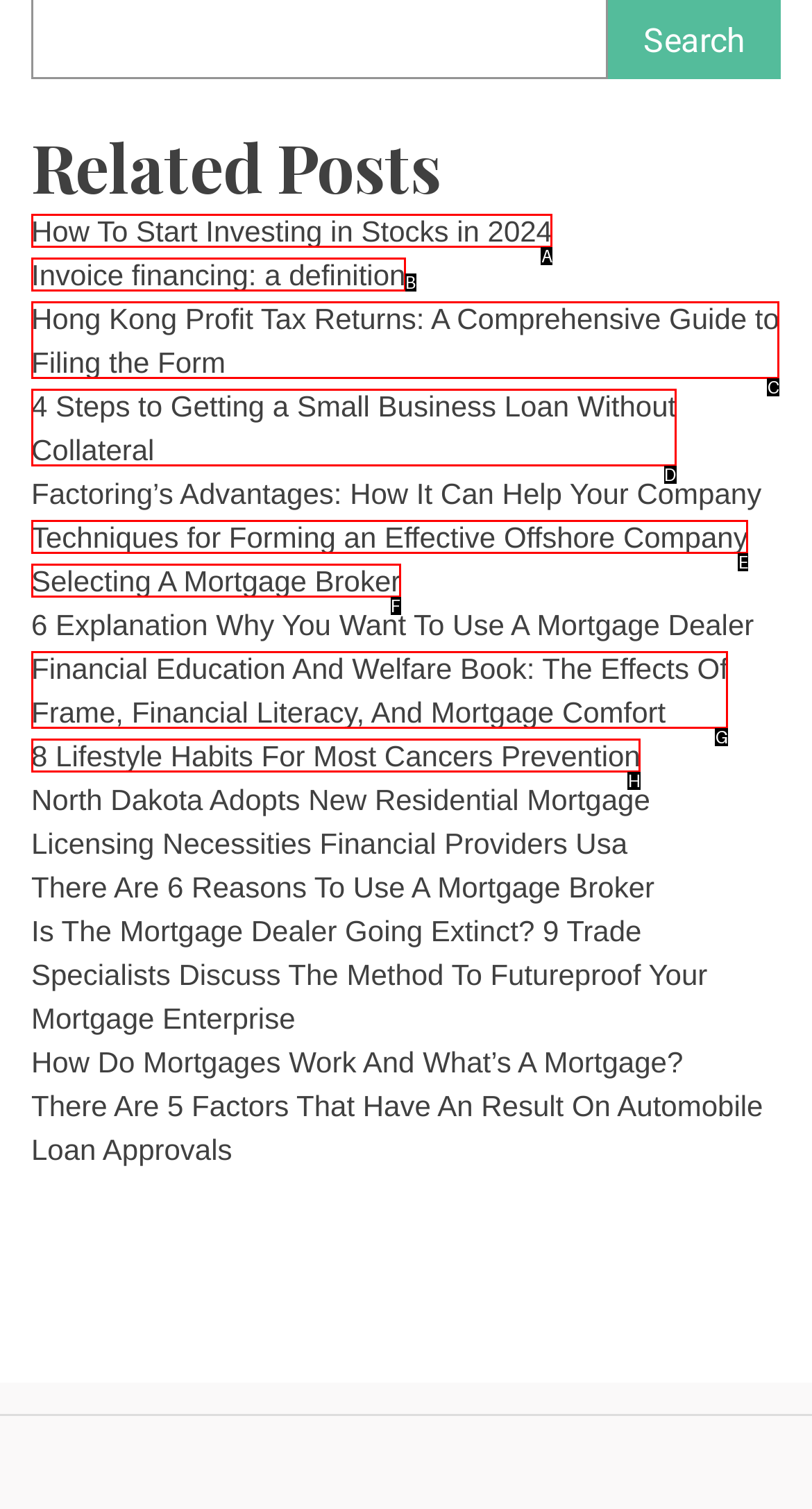Which HTML element among the options matches this description: Invoice financing: a definition? Answer with the letter representing your choice.

B